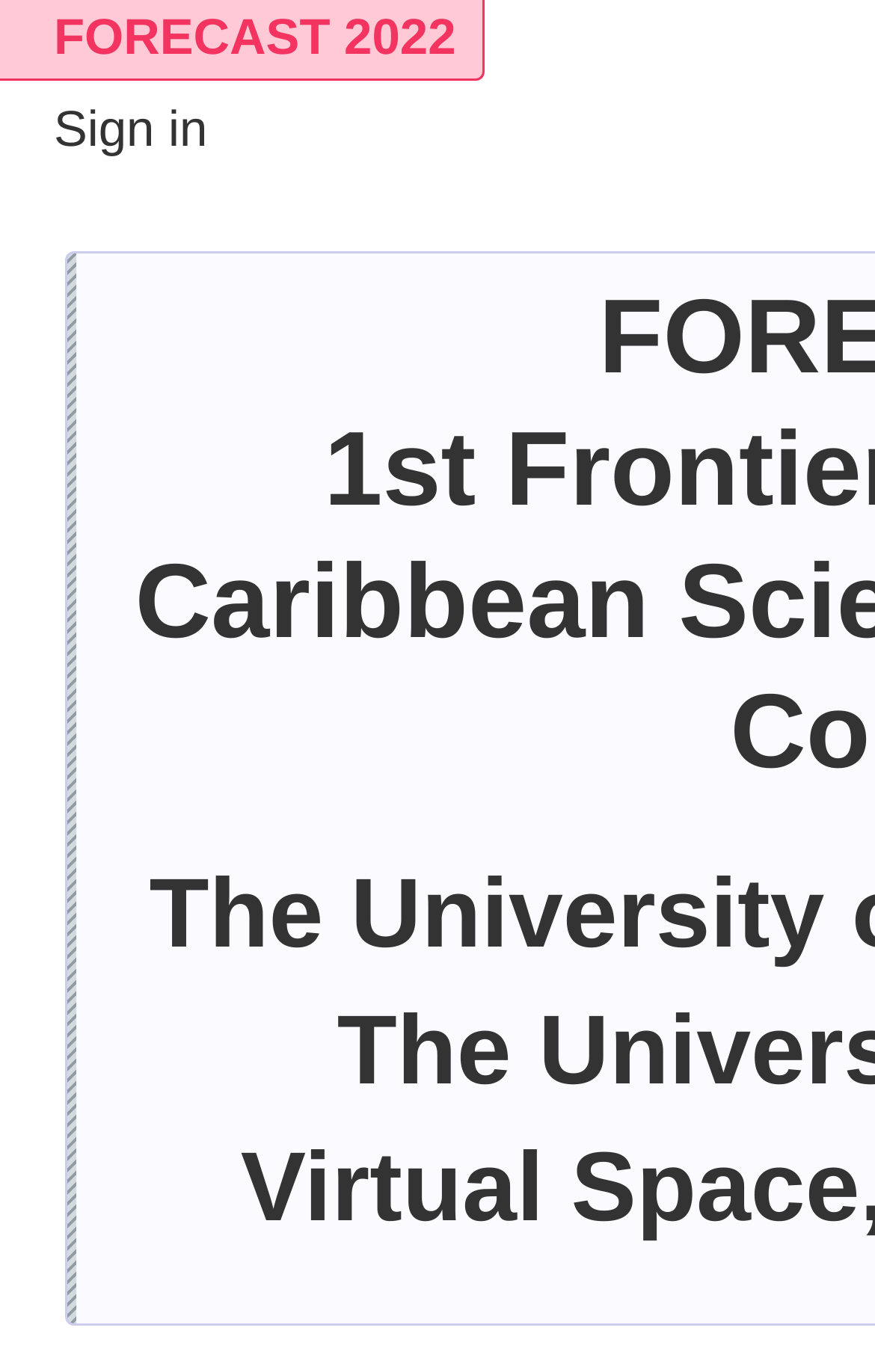Find the bounding box coordinates for the element described here: "FORECAST 2022".

[0.062, 0.007, 0.521, 0.047]